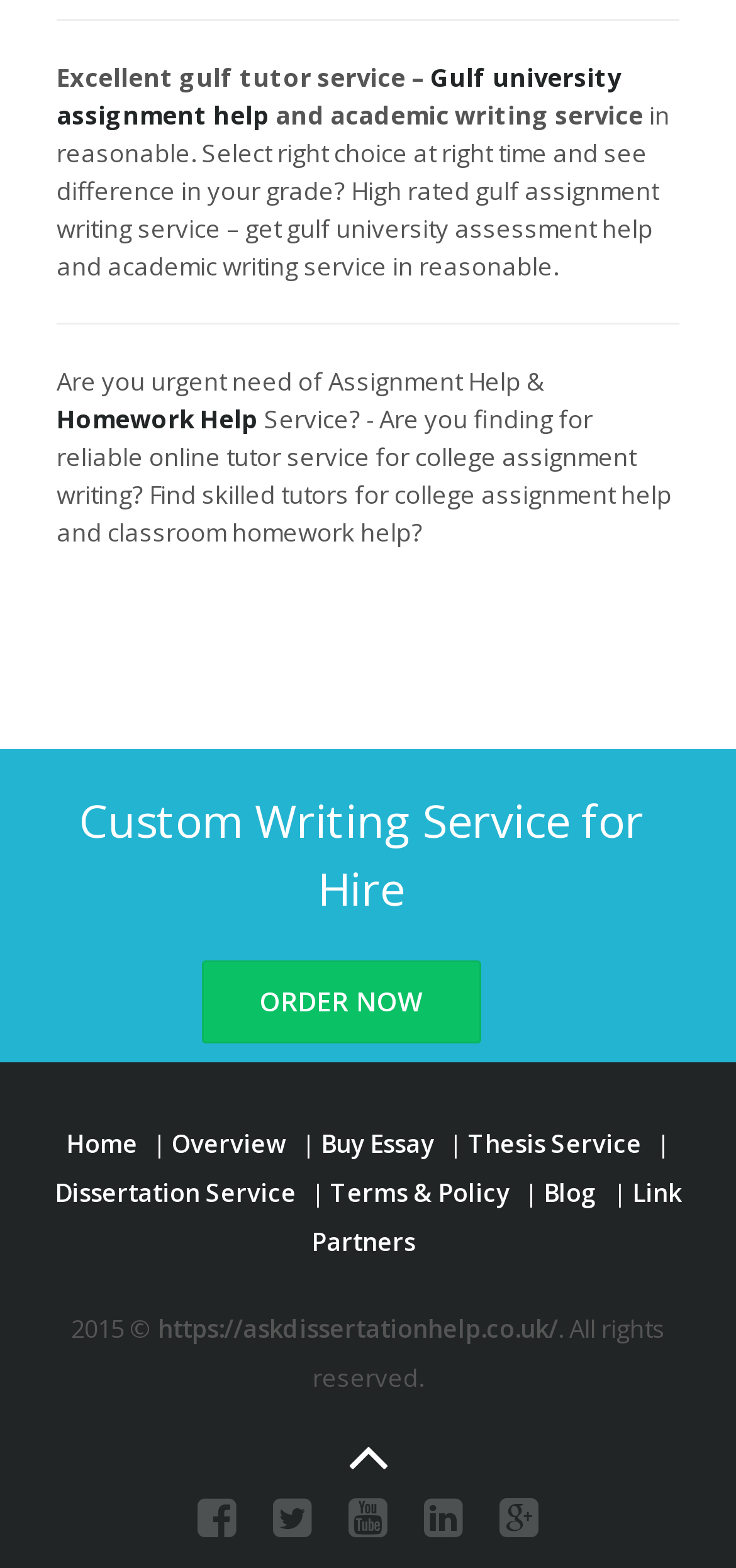Identify the bounding box coordinates for the region to click in order to carry out this instruction: "Click on 'ORDER NOW'". Provide the coordinates using four float numbers between 0 and 1, formatted as [left, top, right, bottom].

[0.274, 0.612, 0.653, 0.665]